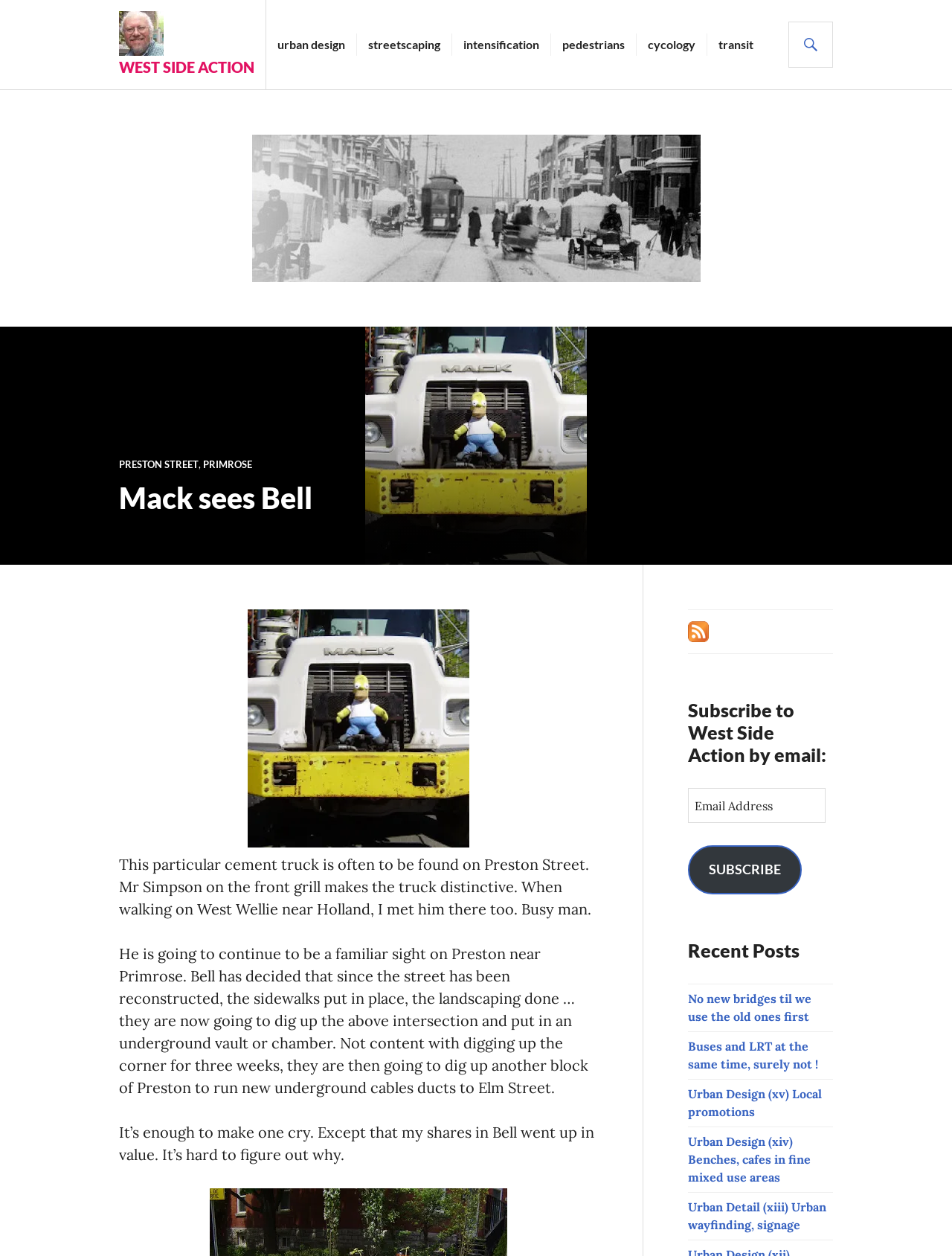Determine the bounding box coordinates of the target area to click to execute the following instruction: "Click on the SEARCH button."

[0.828, 0.017, 0.875, 0.054]